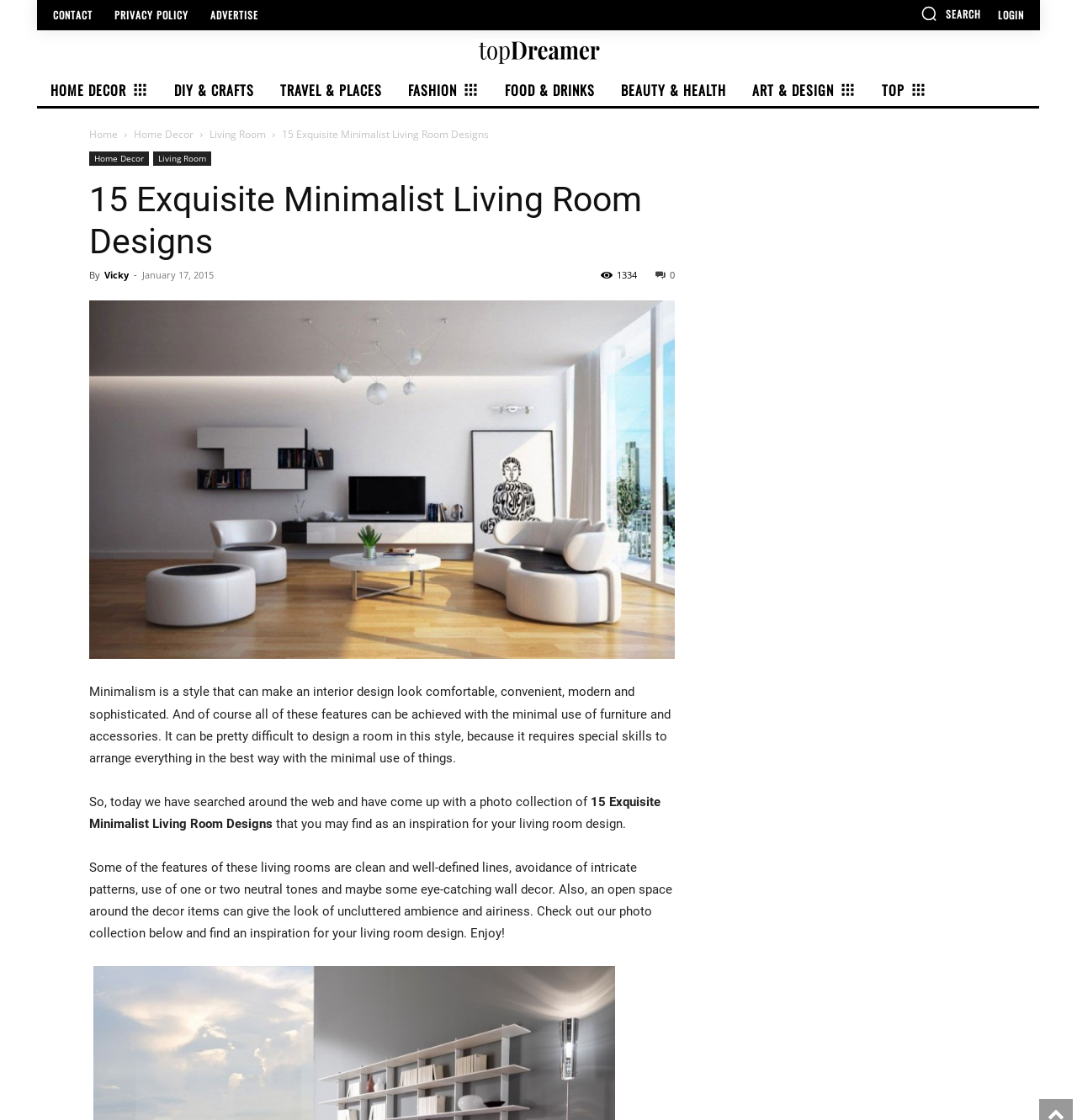Please provide a brief answer to the following inquiry using a single word or phrase:
What is the theme of the living room designs?

Minimalist